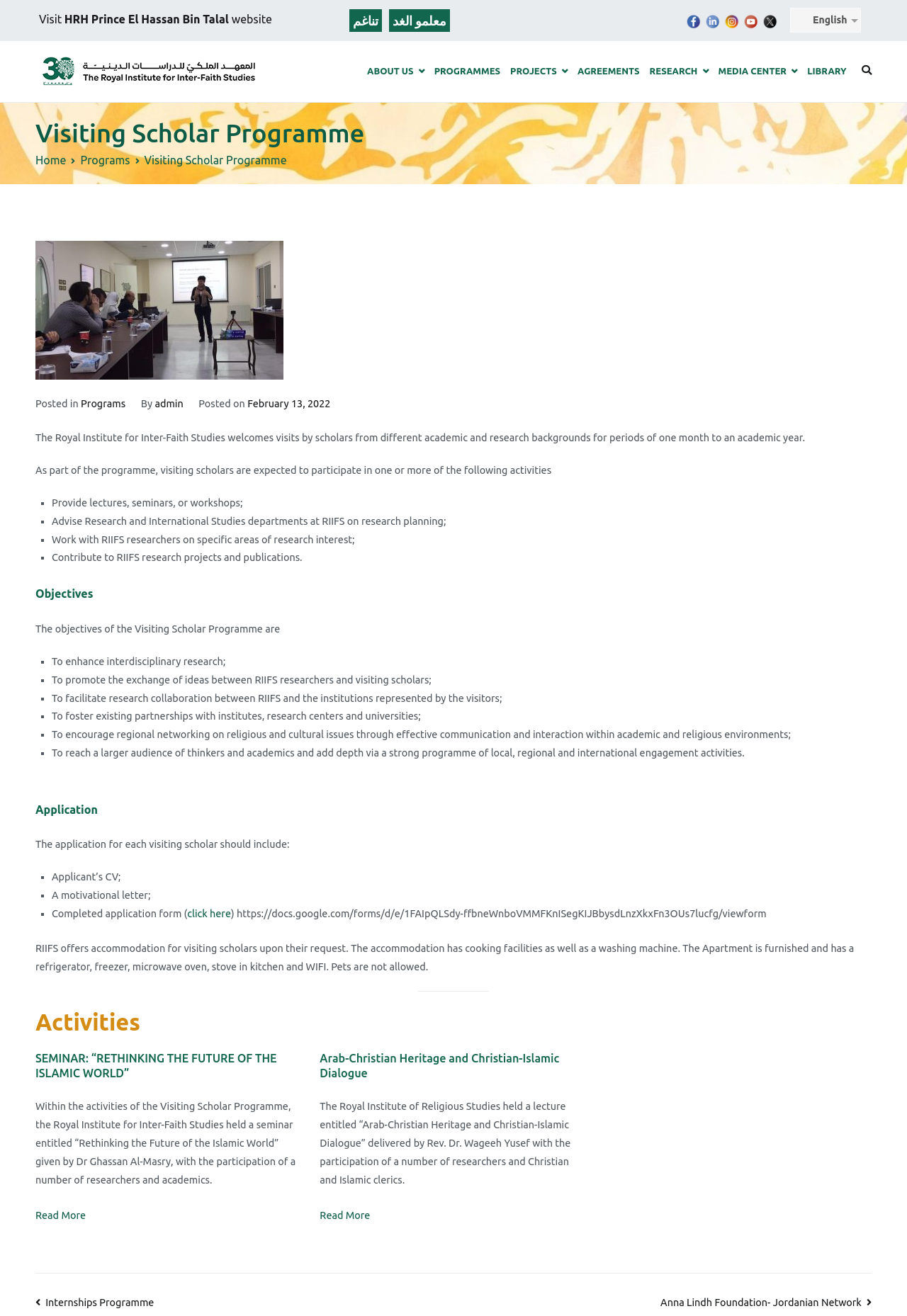Determine the bounding box coordinates of the section to be clicked to follow the instruction: "View the 'SEMINAR: “RETHINKING THE FUTURE OF THE ISLAMIC WORLD”' heading". The coordinates should be given as four float numbers between 0 and 1, formatted as [left, top, right, bottom].

[0.039, 0.799, 0.334, 0.821]